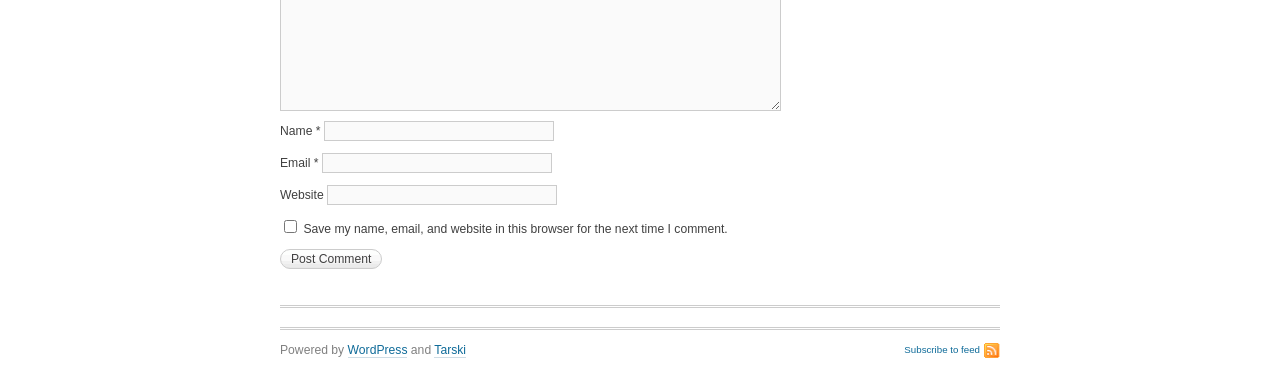Based on the element description ClearanceNew, identify the bounding box coordinates for the UI element. The coordinates should be in the format (top-left x, top-left y, bottom-right x, bottom-right y) and within the 0 to 1 range.

None